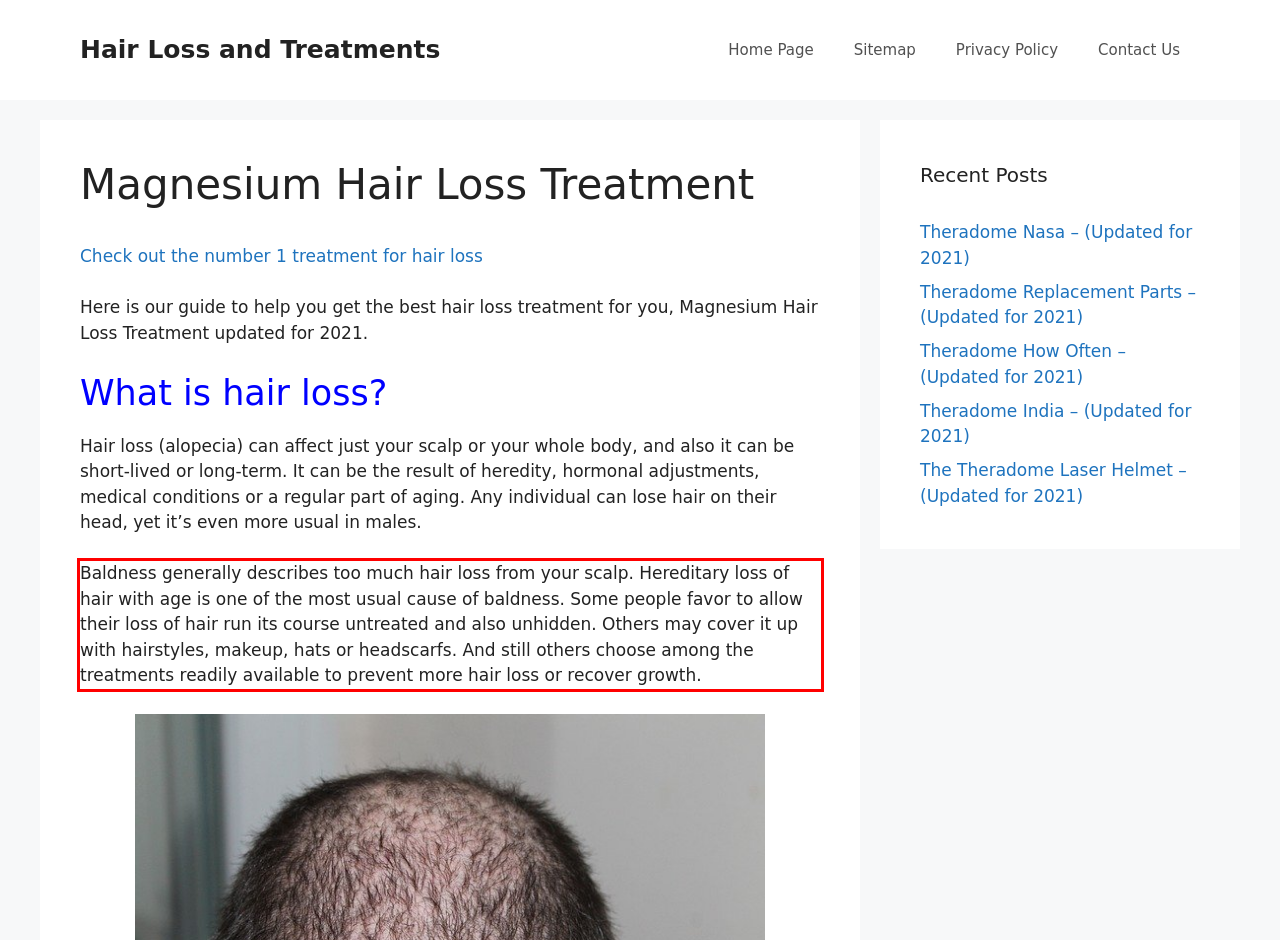You are given a screenshot of a webpage with a UI element highlighted by a red bounding box. Please perform OCR on the text content within this red bounding box.

Baldness generally describes too much hair loss from your scalp. Hereditary loss of hair with age is one of the most usual cause of baldness. Some people favor to allow their loss of hair run its course untreated and also unhidden. Others may cover it up with hairstyles, makeup, hats or headscarfs. And still others choose among the treatments readily available to prevent more hair loss or recover growth.